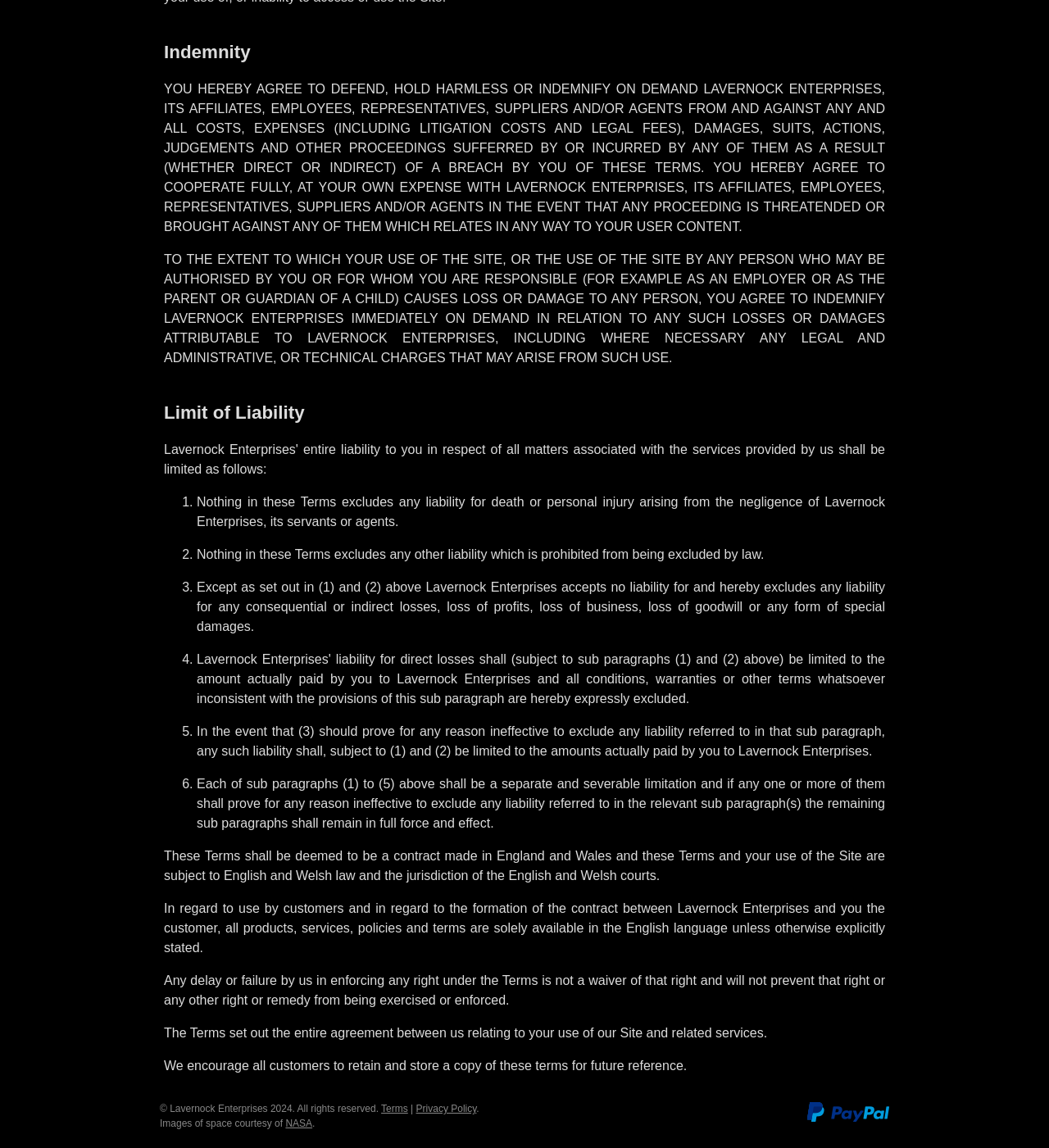Identify the bounding box of the UI component described as: "title="How PayPal Works"".

[0.77, 0.97, 0.848, 0.98]